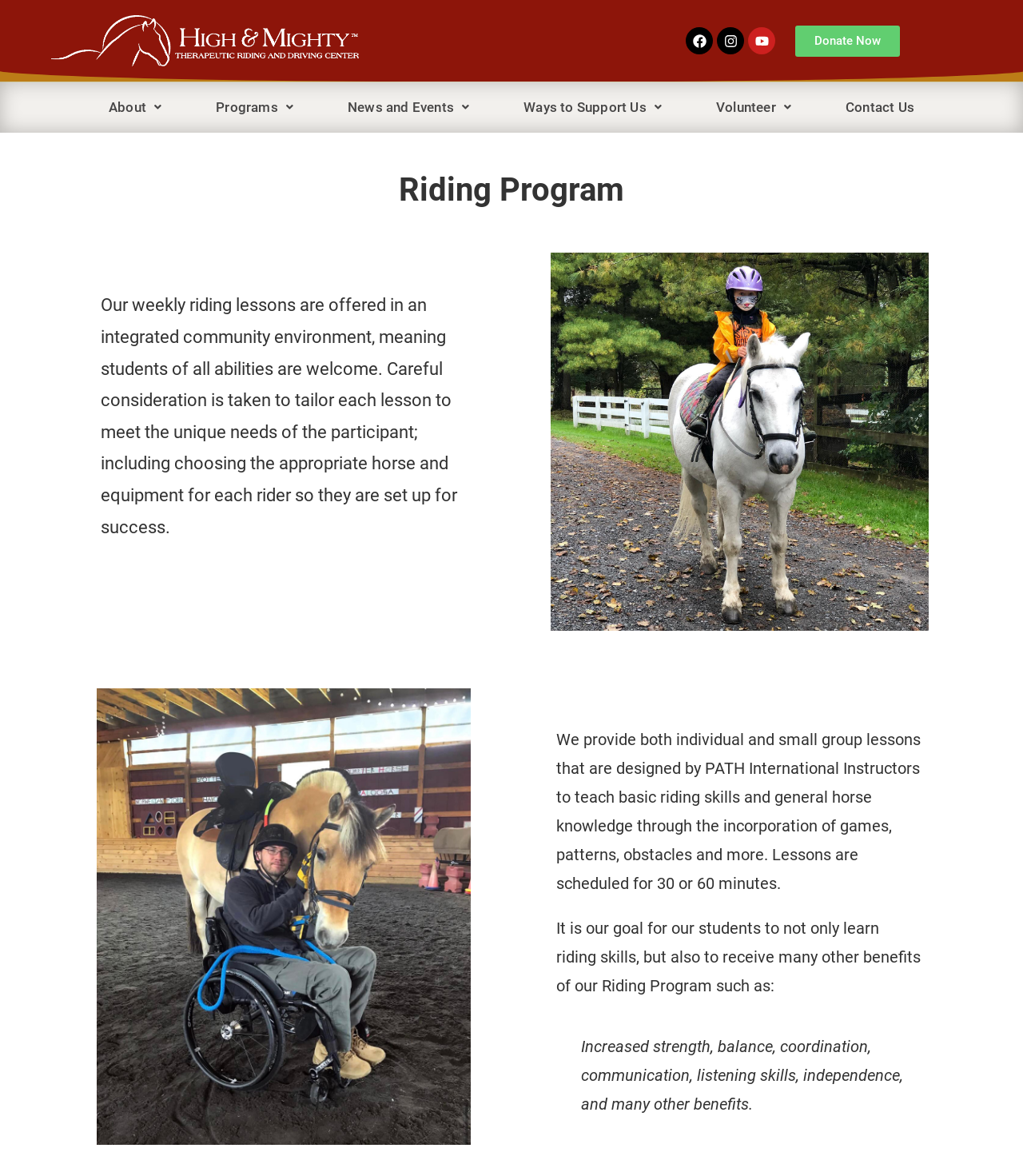Please identify the bounding box coordinates of the clickable region that I should interact with to perform the following instruction: "View Programs page". The coordinates should be expressed as four float numbers between 0 and 1, i.e., [left, top, right, bottom].

[0.186, 0.076, 0.312, 0.106]